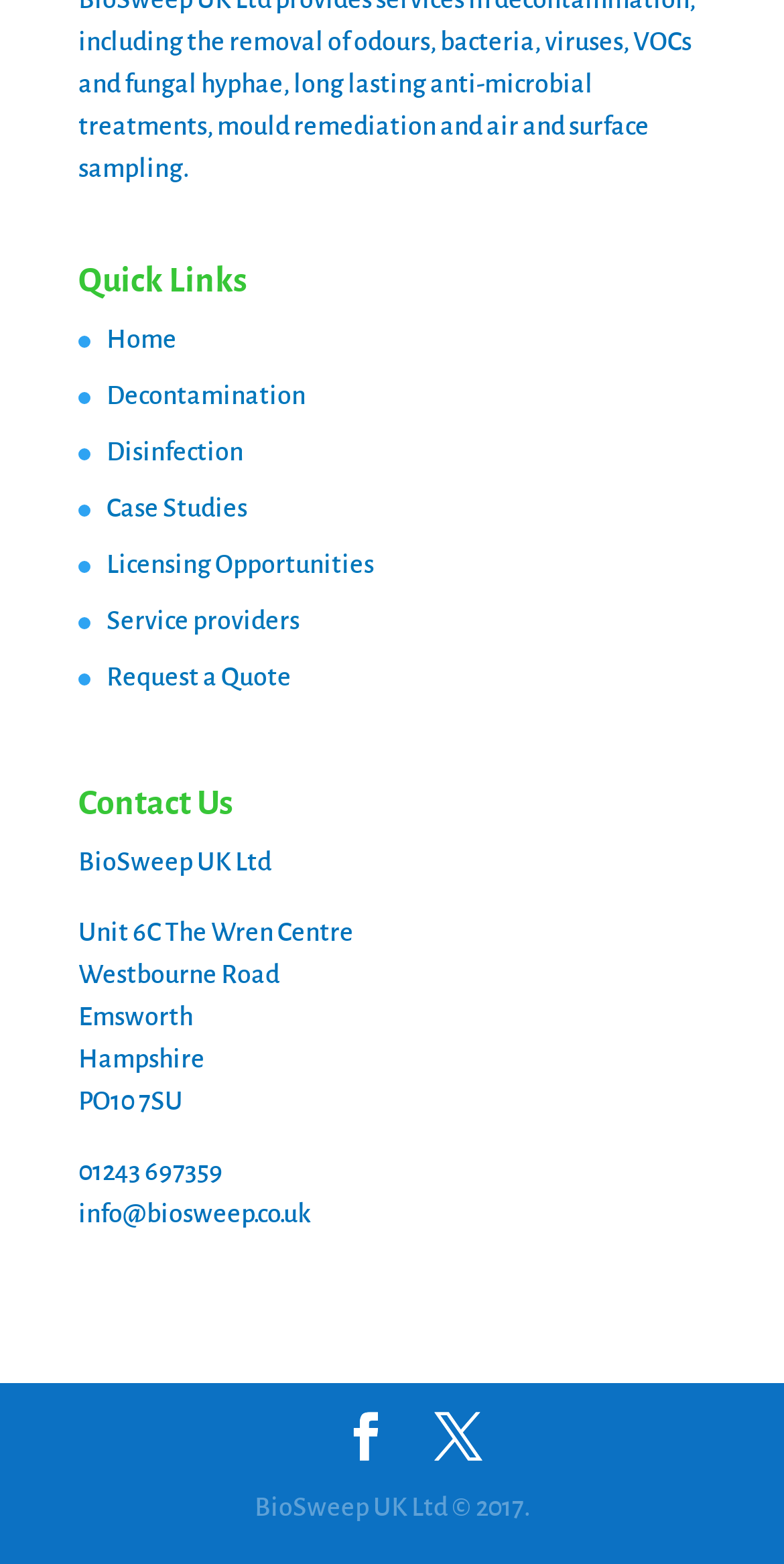From the webpage screenshot, predict the bounding box of the UI element that matches this description: "Licensing Opportunities".

[0.136, 0.352, 0.477, 0.37]